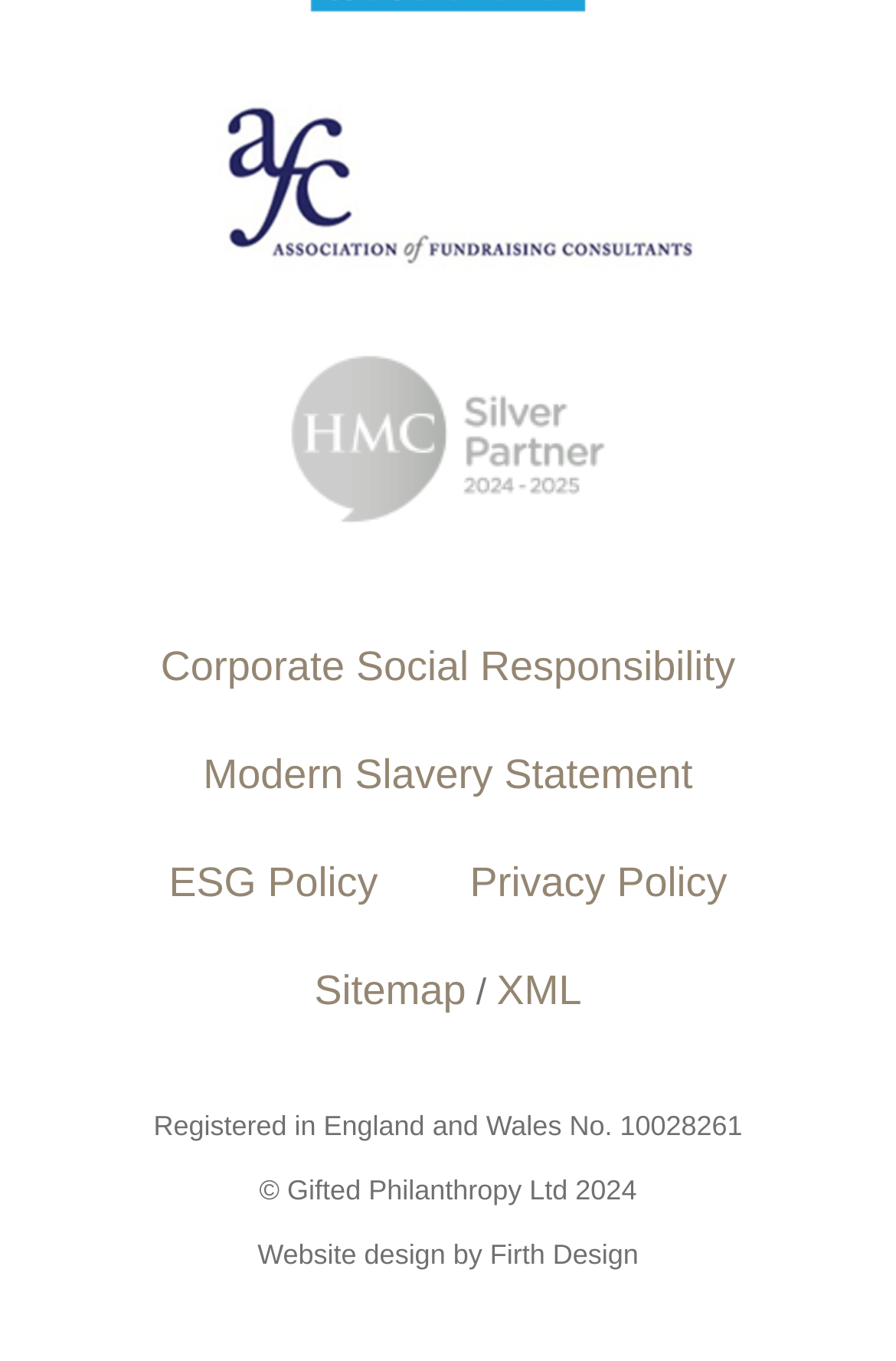Refer to the image and provide an in-depth answer to the question:
What is the year of copyright?

I found the year of copyright in the static text element '© Gifted Philanthropy Ltd 2024' at the bottom of the webpage.